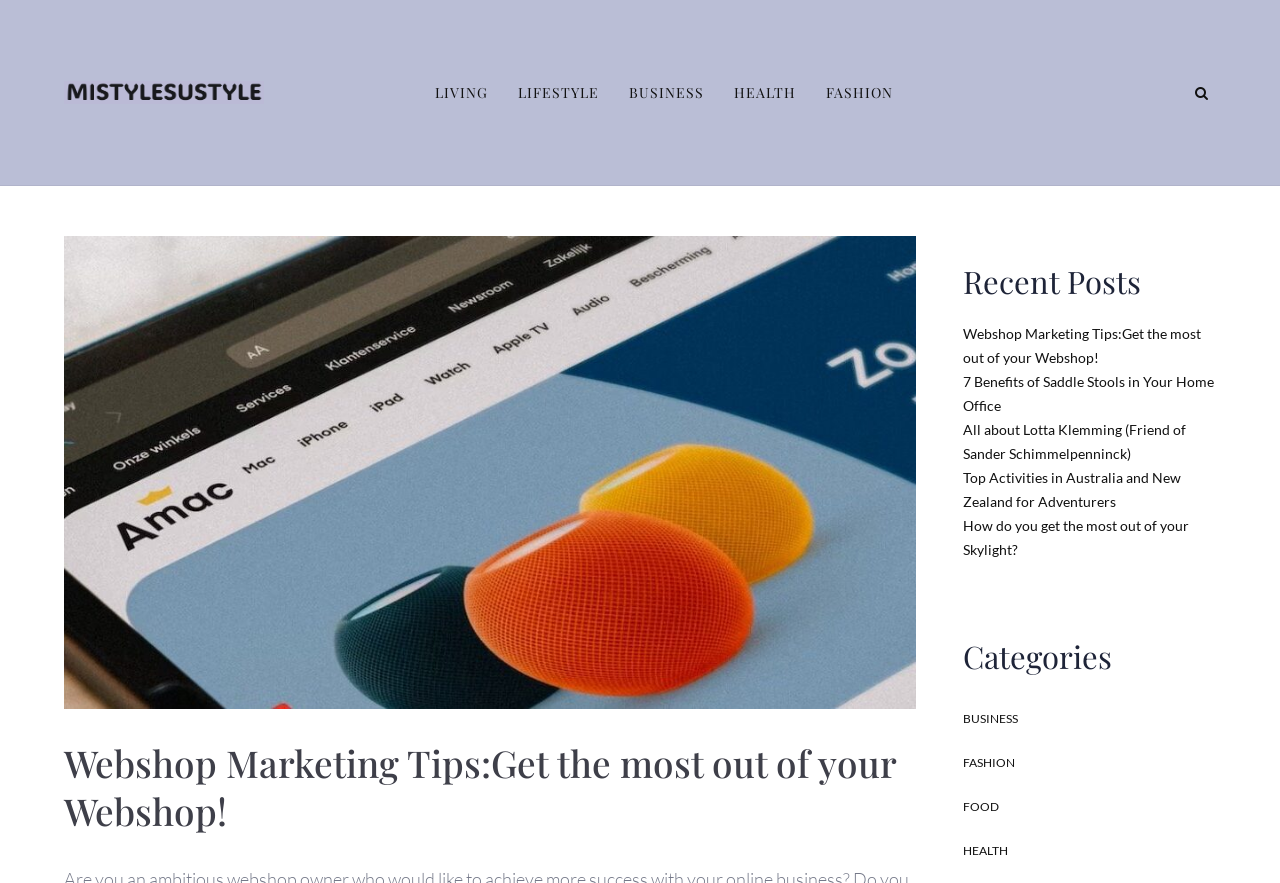Based on the image, provide a detailed and complete answer to the question: 
What is the icon on the top-right corner of the webpage?

The icon on the top-right corner of the webpage is a search icon, represented by the Unicode character ''.